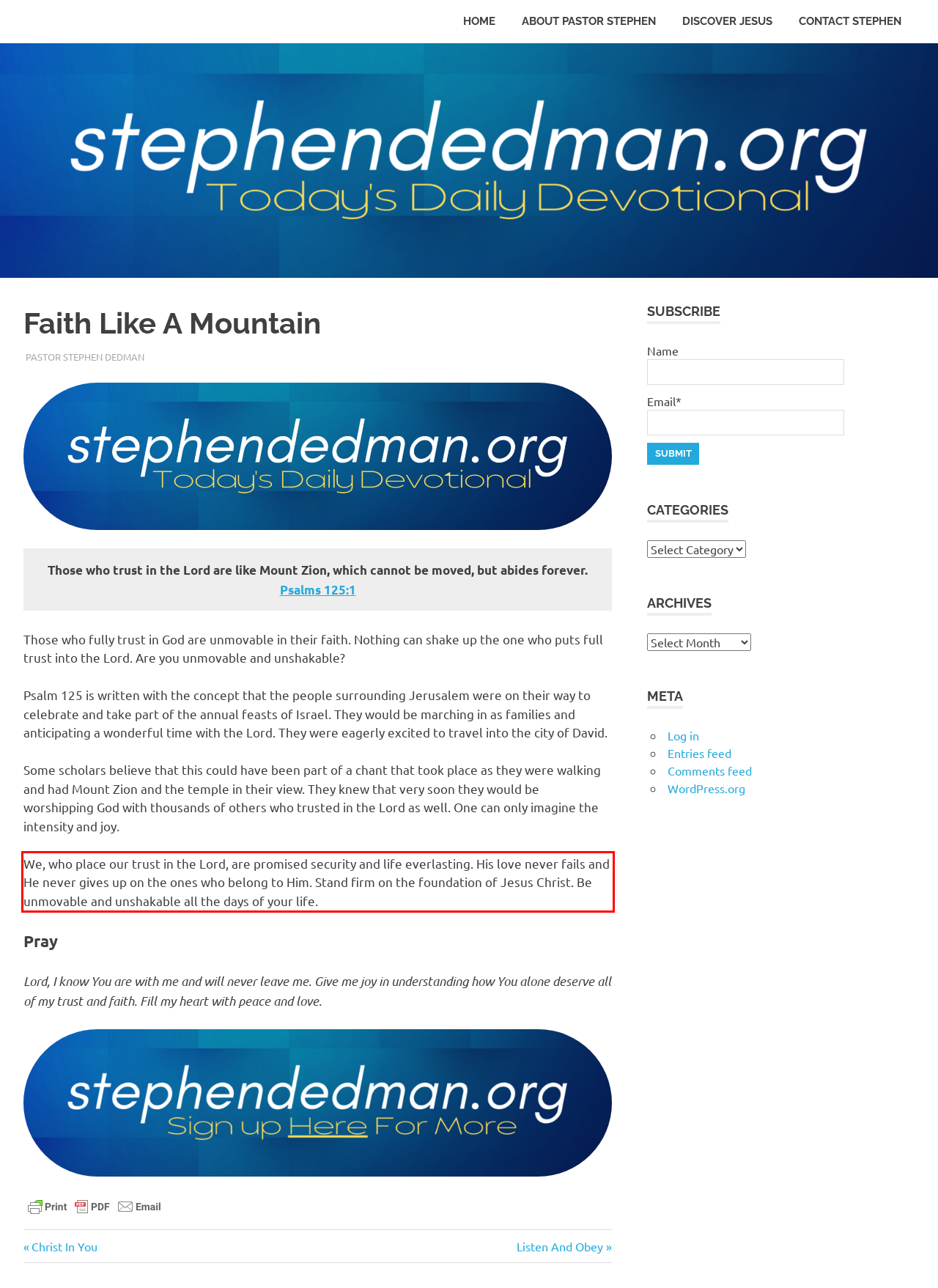You have a screenshot of a webpage with a red bounding box. Identify and extract the text content located inside the red bounding box.

We, who place our trust in the Lord, are promised security and life everlasting. His love never fails and He never gives up on the ones who belong to Him. Stand firm on the foundation of Jesus Christ. Be unmovable and unshakable all the days of your life.